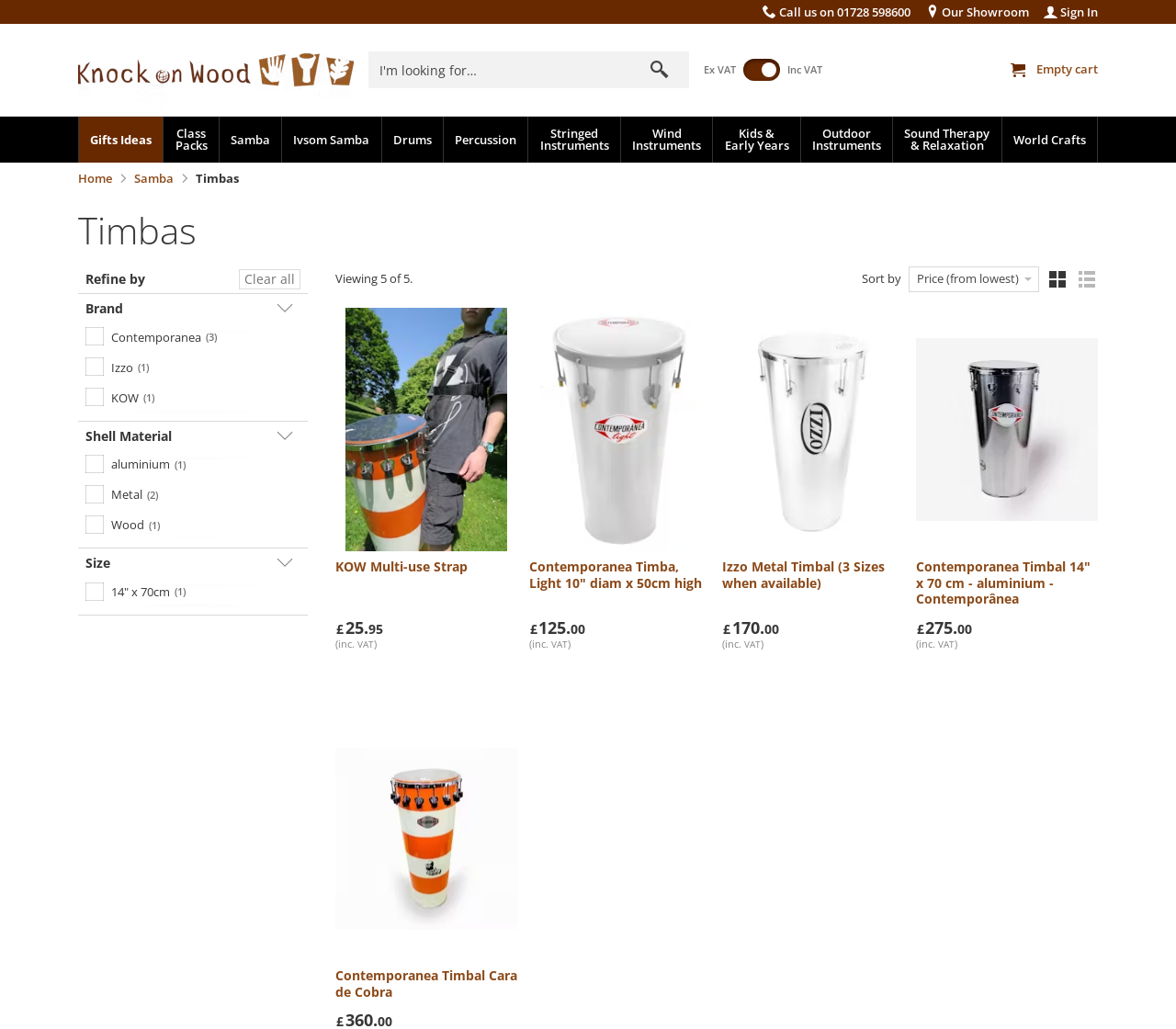Show me the bounding box coordinates of the clickable region to achieve the task as per the instruction: "Sort products by price".

[0.733, 0.263, 0.767, 0.279]